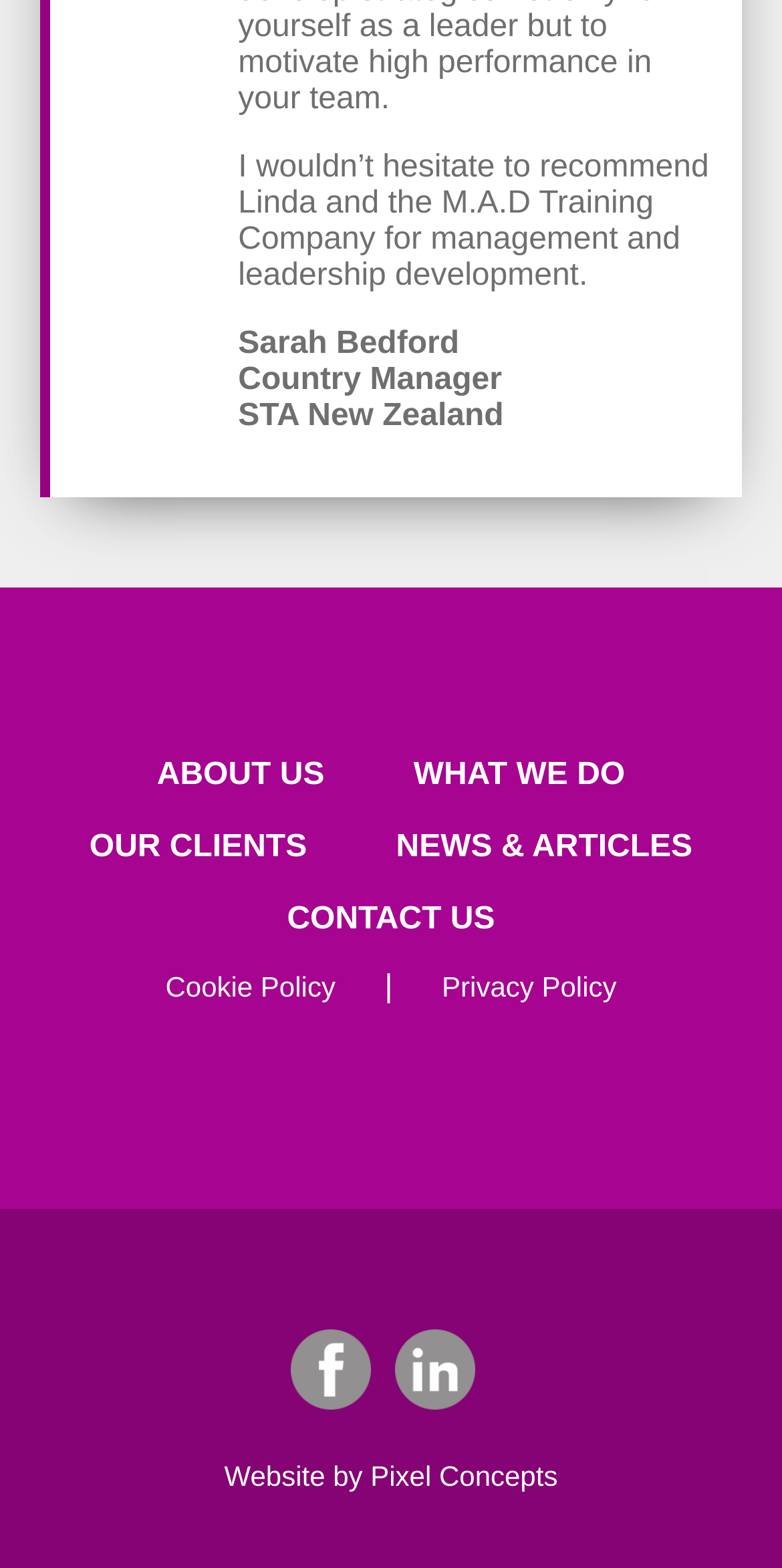What is the name of the person who recommends Linda and the M.A.D Training Company?
Based on the image, please offer an in-depth response to the question.

The webpage contains a testimonial from Sarah Bedford, who is the Country Manager of STA New Zealand, and she recommends Linda and the M.A.D Training Company for management and leadership development.